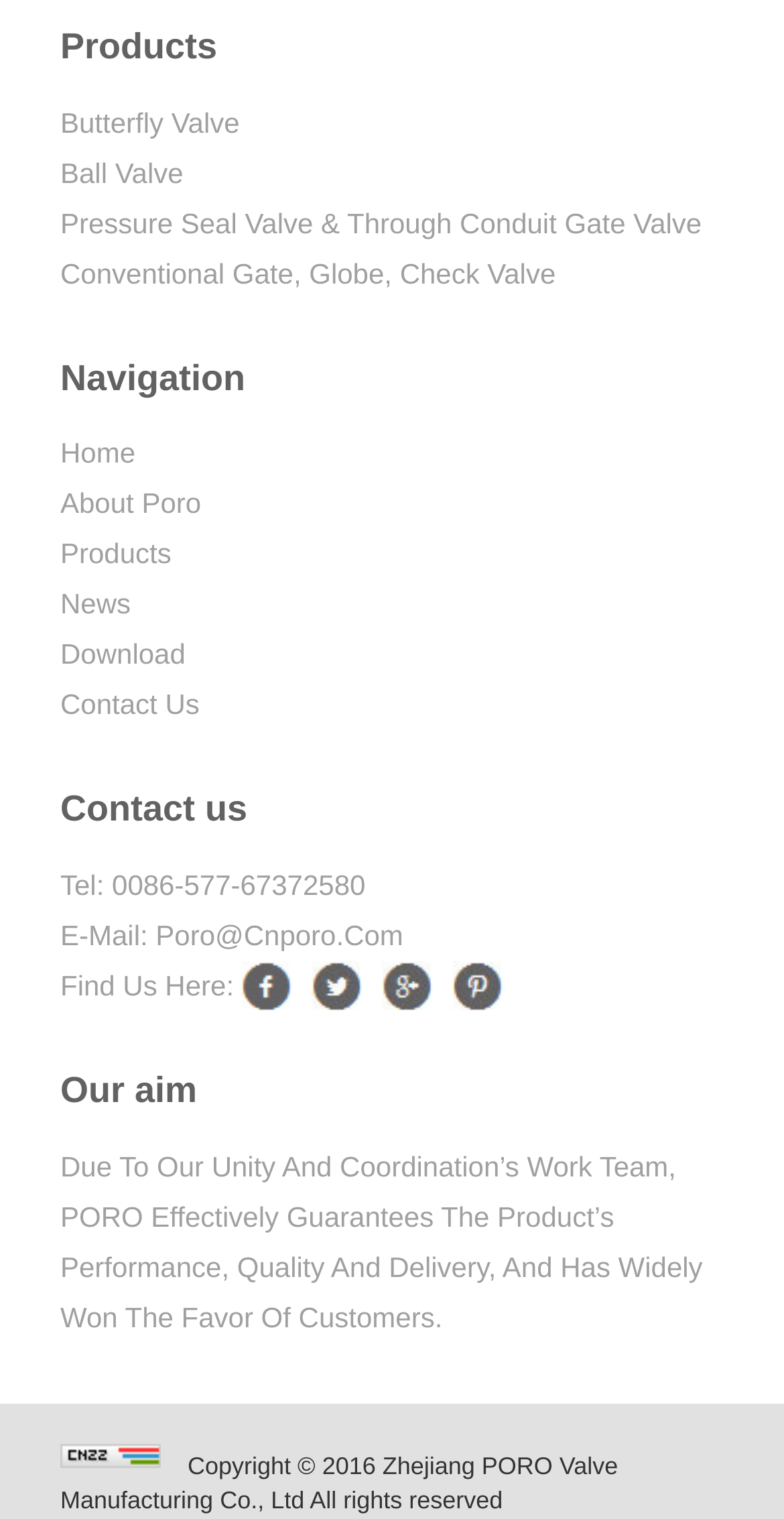Please answer the following query using a single word or phrase: 
What is the company's phone number?

0086-577-67372580